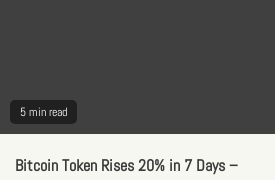Respond with a single word or phrase to the following question: What is the focus of the article's design?

Cryptocurrency landscape's volatility